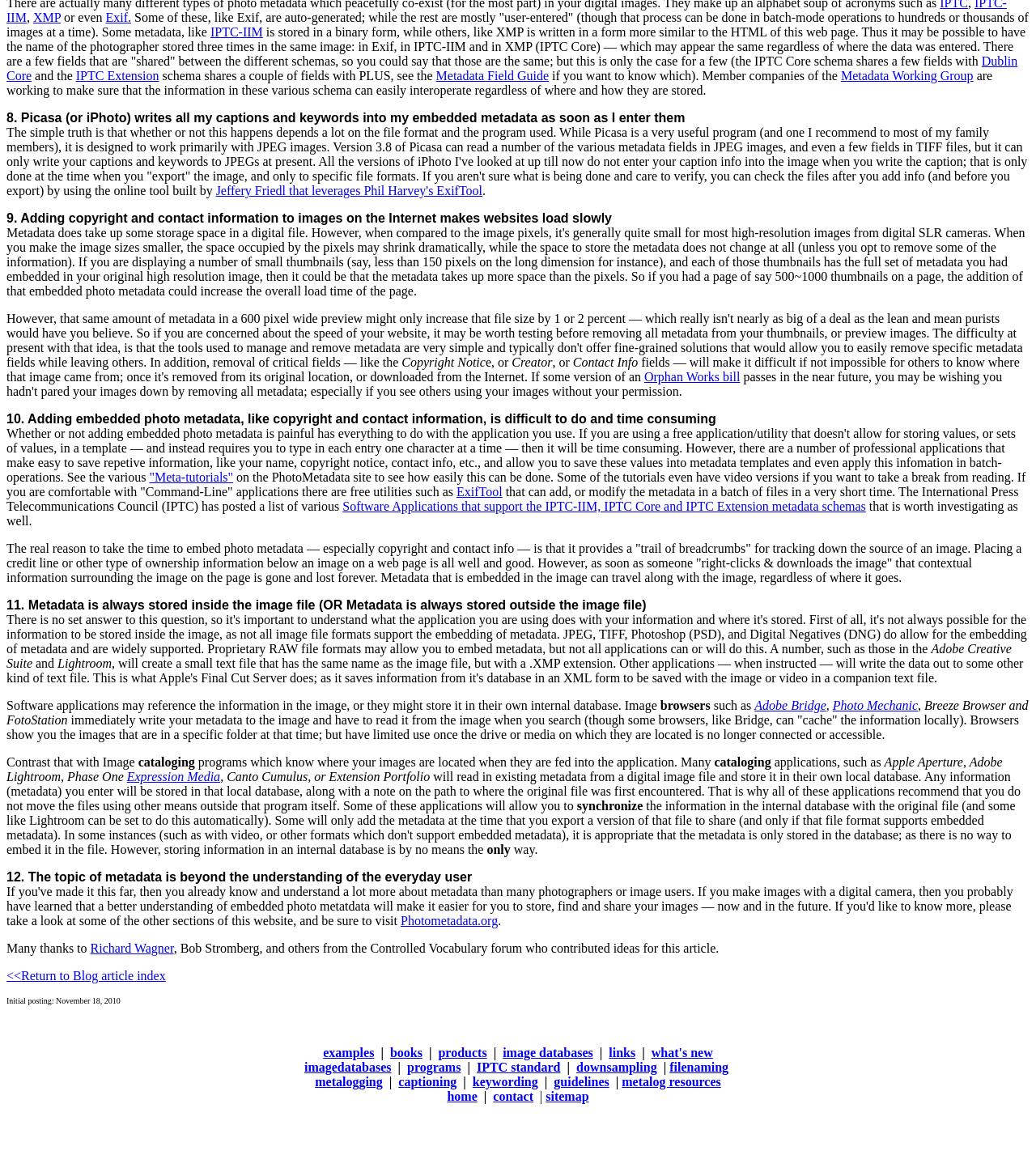Identify the bounding box coordinates of the region I need to click to complete this instruction: "Learn about 'ExifTool'".

[0.441, 0.414, 0.485, 0.426]